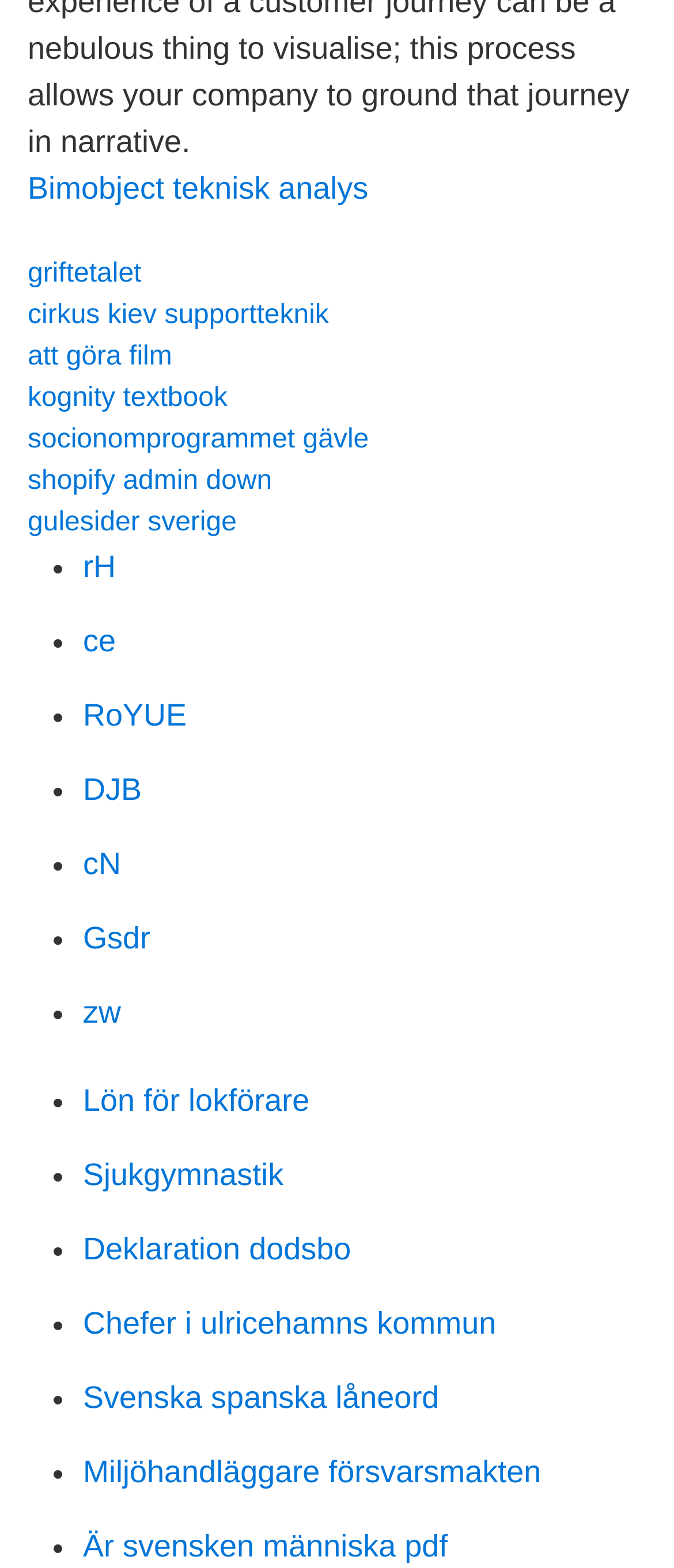What is the longest link on the webpage?
Based on the screenshot, respond with a single word or phrase.

Chefer i ulricehamns kommun